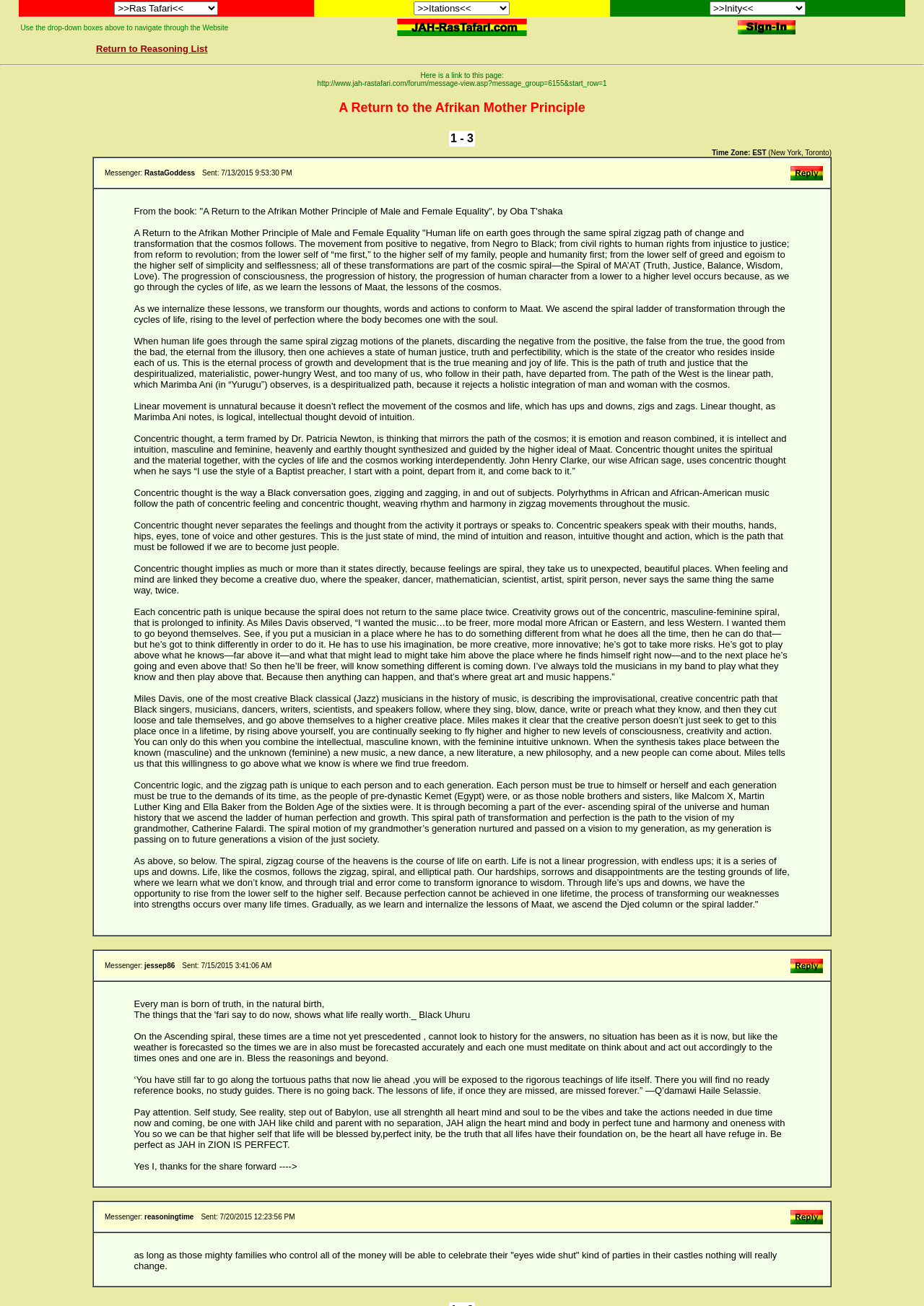Give an extensive and precise description of the webpage.

This webpage appears to be a forum or discussion board where users can share their thoughts and opinions on various topics. The page is divided into several sections, each containing a different type of content.

At the top of the page, there is a navigation bar with several dropdown menus, including "Ras Tafari", "Itations", and "Inity". Below the navigation bar, there is a section with three dropdown boxes, allowing users to select different options.

The main content of the page is a long text passage that discusses the concept of "A Return to the Afrikan Mother Principle of Male and Female Equality". The passage is written in a philosophical and poetic style, exploring the idea of transformation and growth through the cycles of life. It references various African and African-American thinkers and artists, including Oba T'shaka, Marimba Ani, John Henry Clarke, and Miles Davis.

The passage is divided into several paragraphs, each exploring a different aspect of the concept. It discusses the importance of embracing change and transformation, the need to balance masculine and feminine energies, and the role of creativity and intuition in personal growth.

Below the main text passage, there is a section with several links and buttons, including a "Reply" button and a link to "Return to Reasoning List". There is also a section with information about the time zone and a table with several rows and columns, although the content of the table is not clear.

Overall, the webpage appears to be a platform for discussing and exploring philosophical and spiritual ideas, with a focus on African and African-American perspectives.